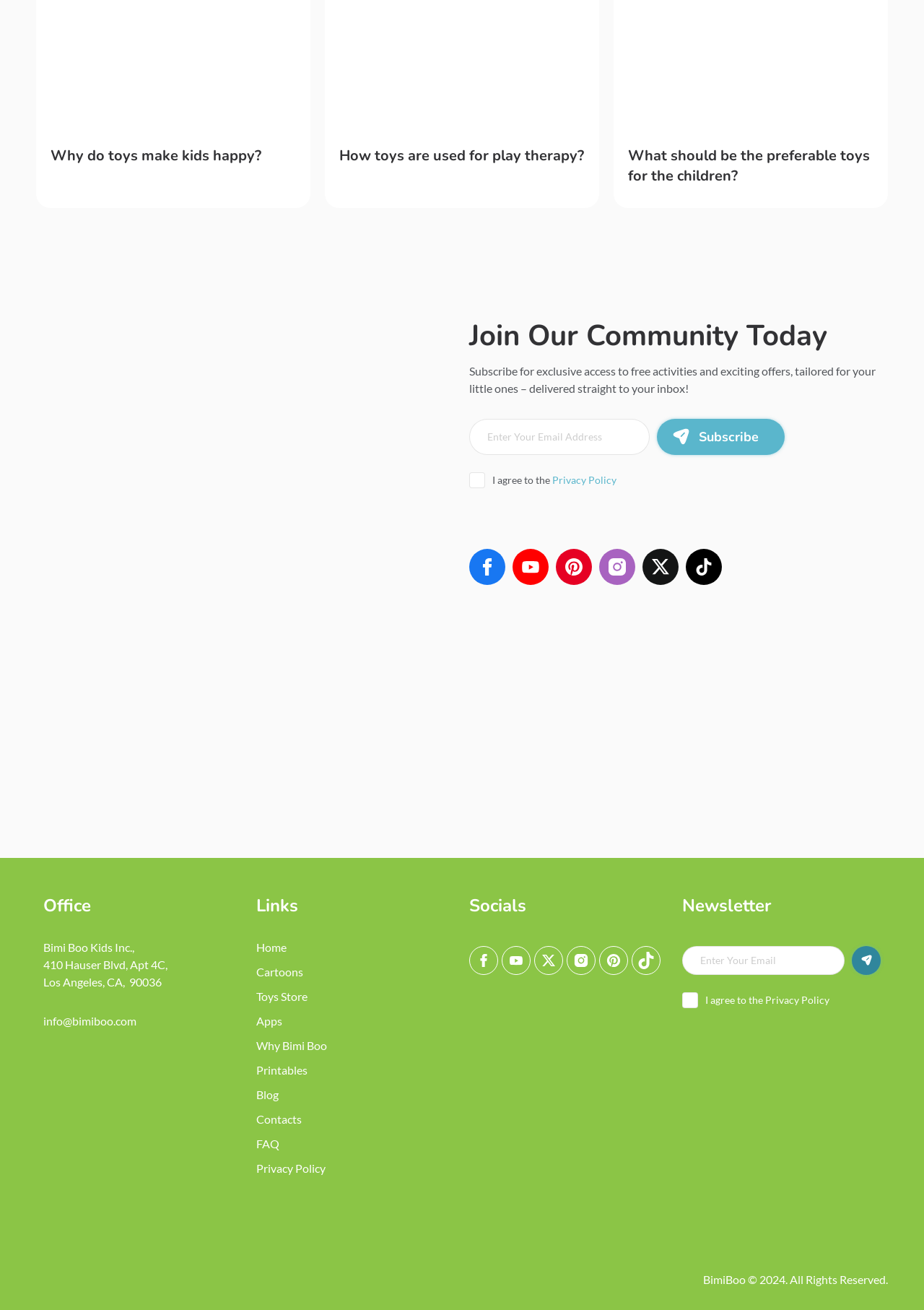Find and indicate the bounding box coordinates of the region you should select to follow the given instruction: "Click on 'Why do toys make kids happy?' link".

[0.055, 0.111, 0.32, 0.127]